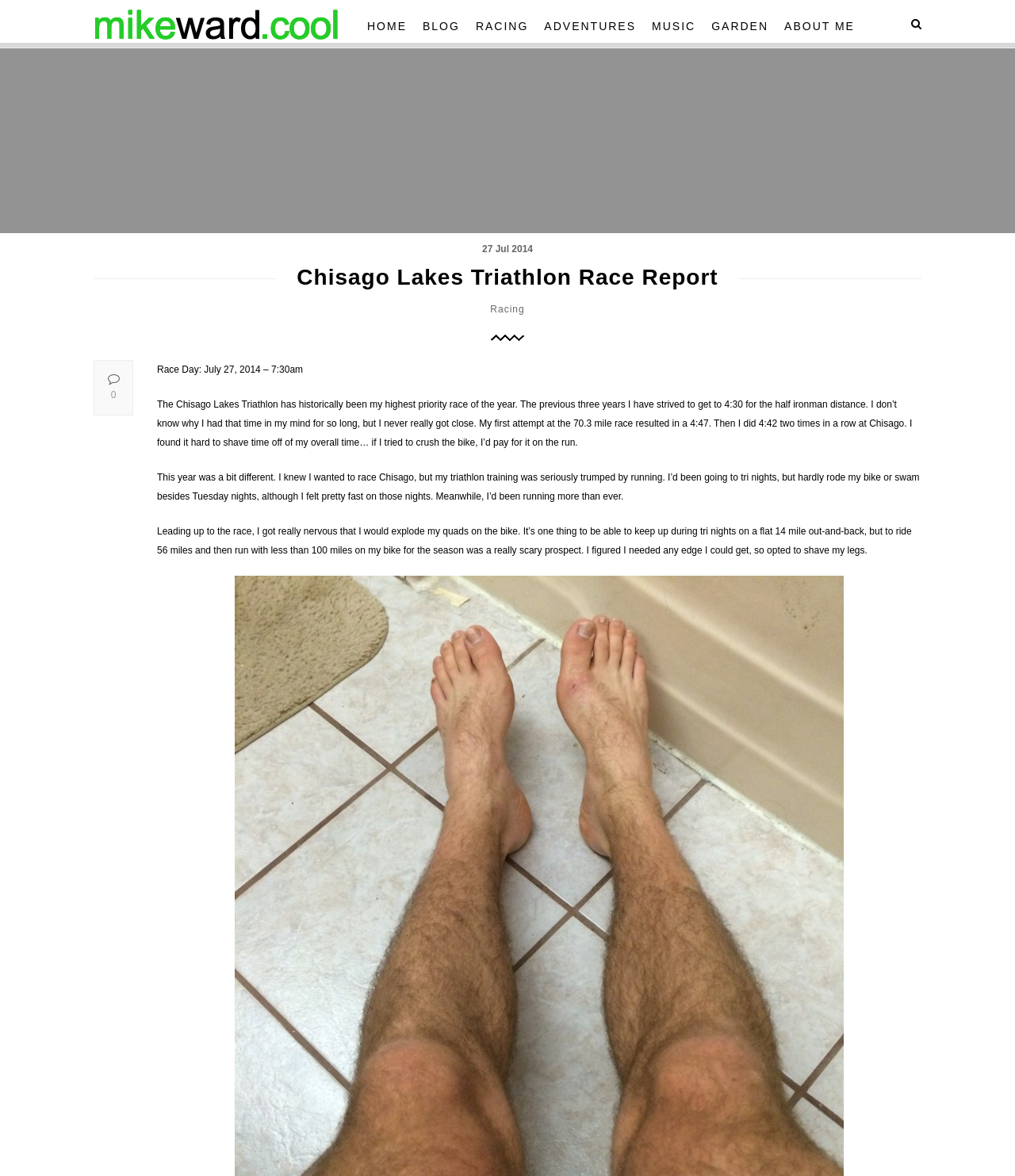Use the information in the screenshot to answer the question comprehensively: What is the date of the Chisago Lakes Triathlon?

I found the date '27 Jul 2014' in the static text element, and also mentioned in the text 'Race Day: July 27, 2014 – 7:30am' which indicates the date of the Chisago Lakes Triathlon.